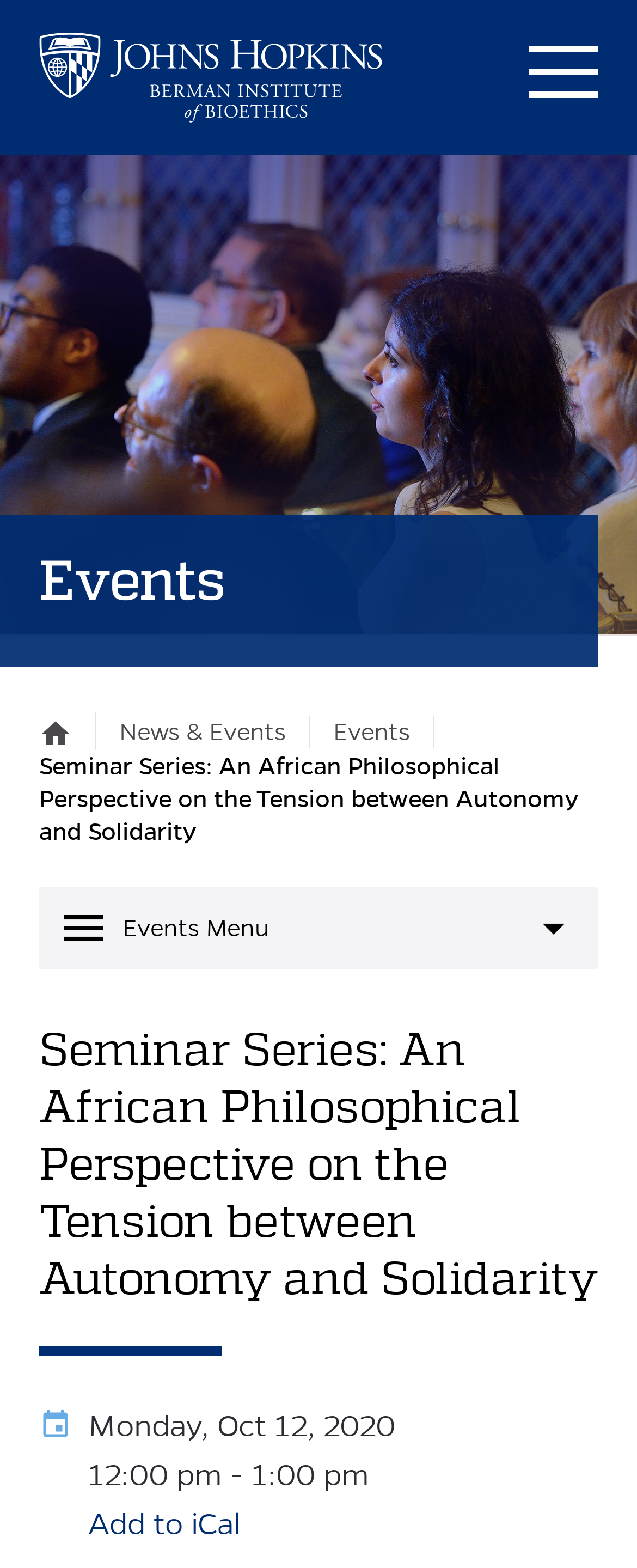Given the element description "Tibetan Script", identify the bounding box of the corresponding UI element.

None